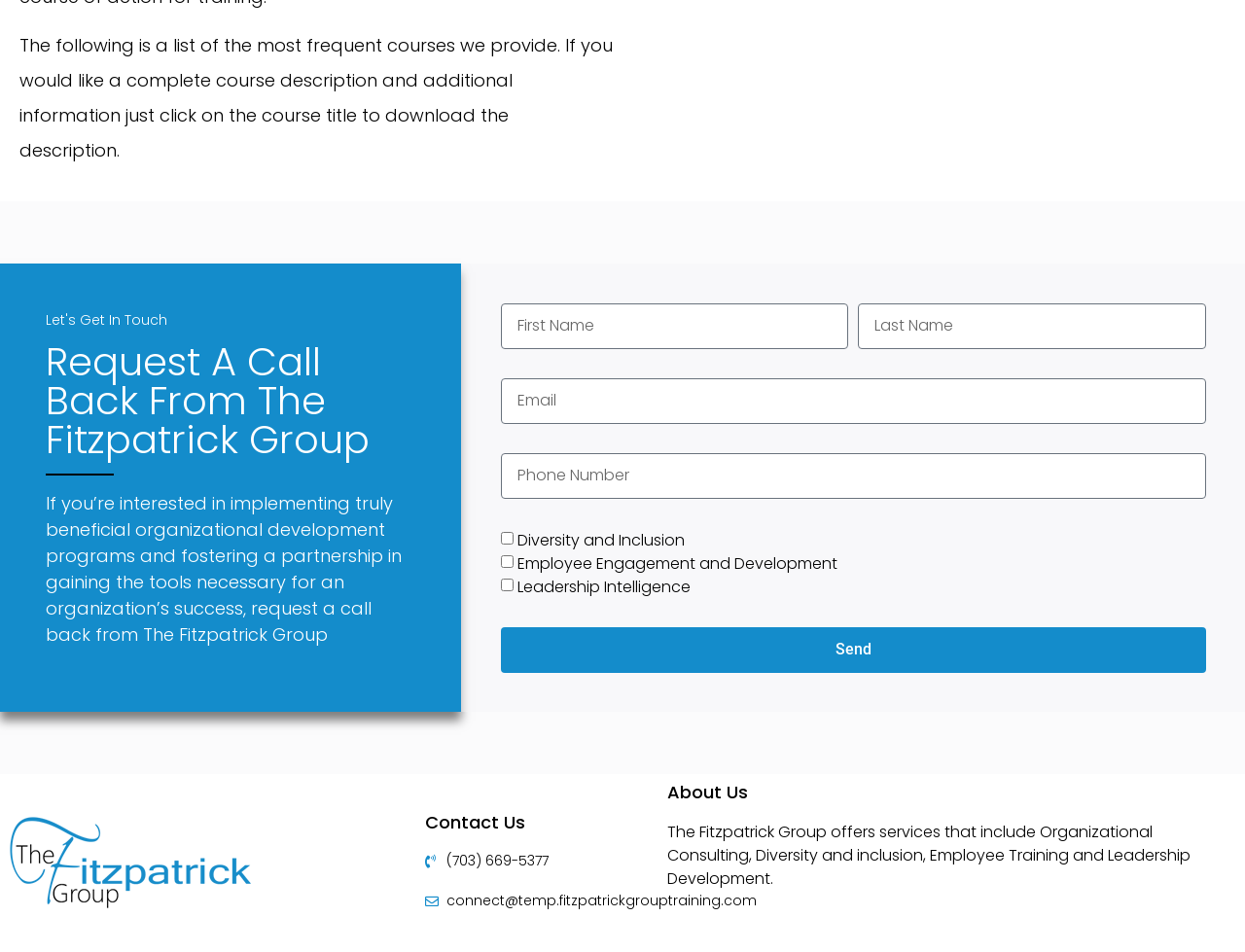Based on the image, please respond to the question with as much detail as possible:
What is the purpose of the checkboxes?

The checkboxes are labeled with course names such as 'Diversity and Inclusion', 'Employee Engagement and Development', and 'Leadership Intelligence'. The purpose of these checkboxes is to select the courses you are interested in.